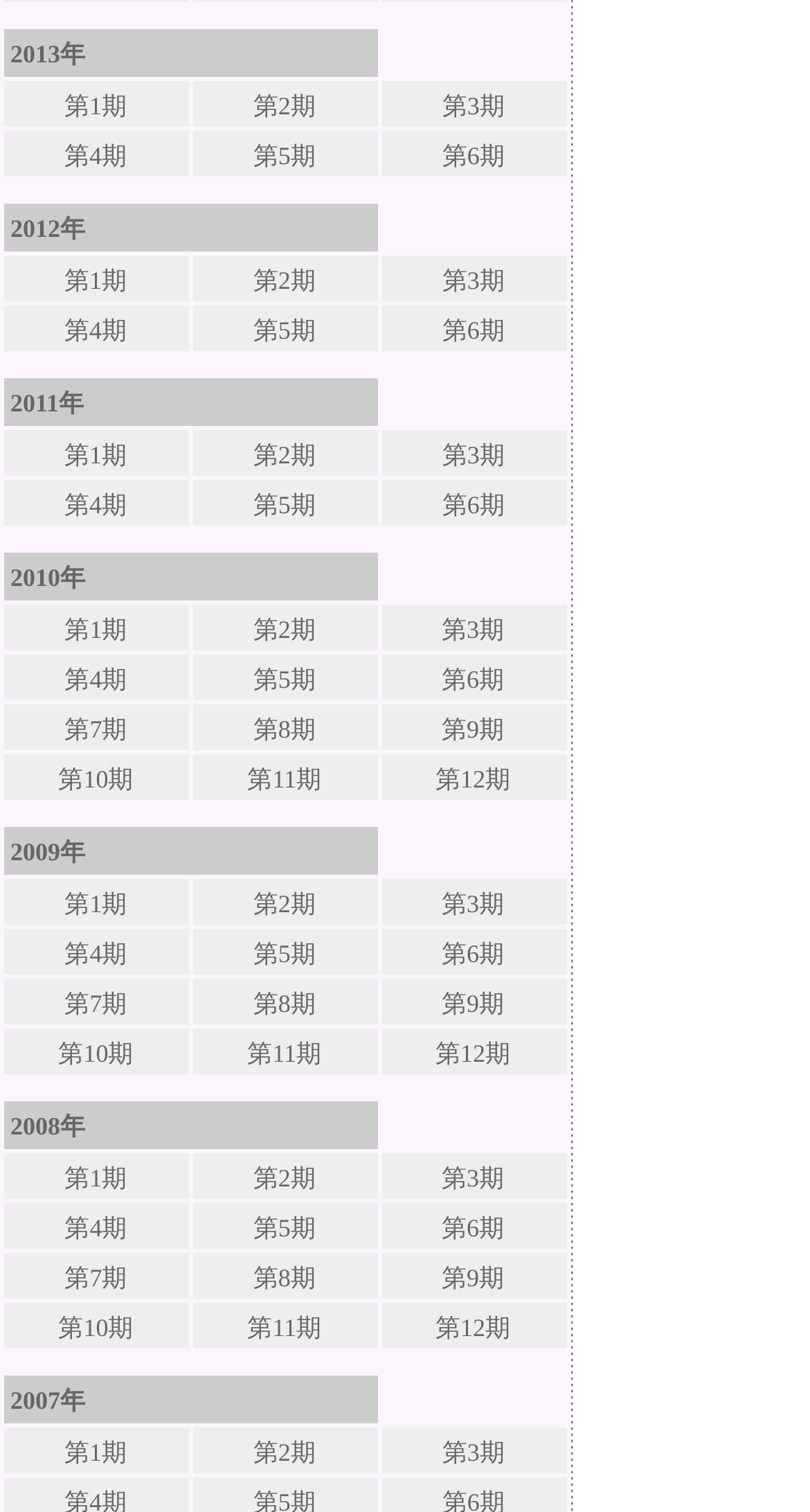Locate the bounding box coordinates of the element that needs to be clicked to carry out the instruction: "click 第1期". The coordinates should be given as four float numbers ranging from 0 to 1, i.e., [left, top, right, bottom].

[0.079, 0.06, 0.156, 0.08]